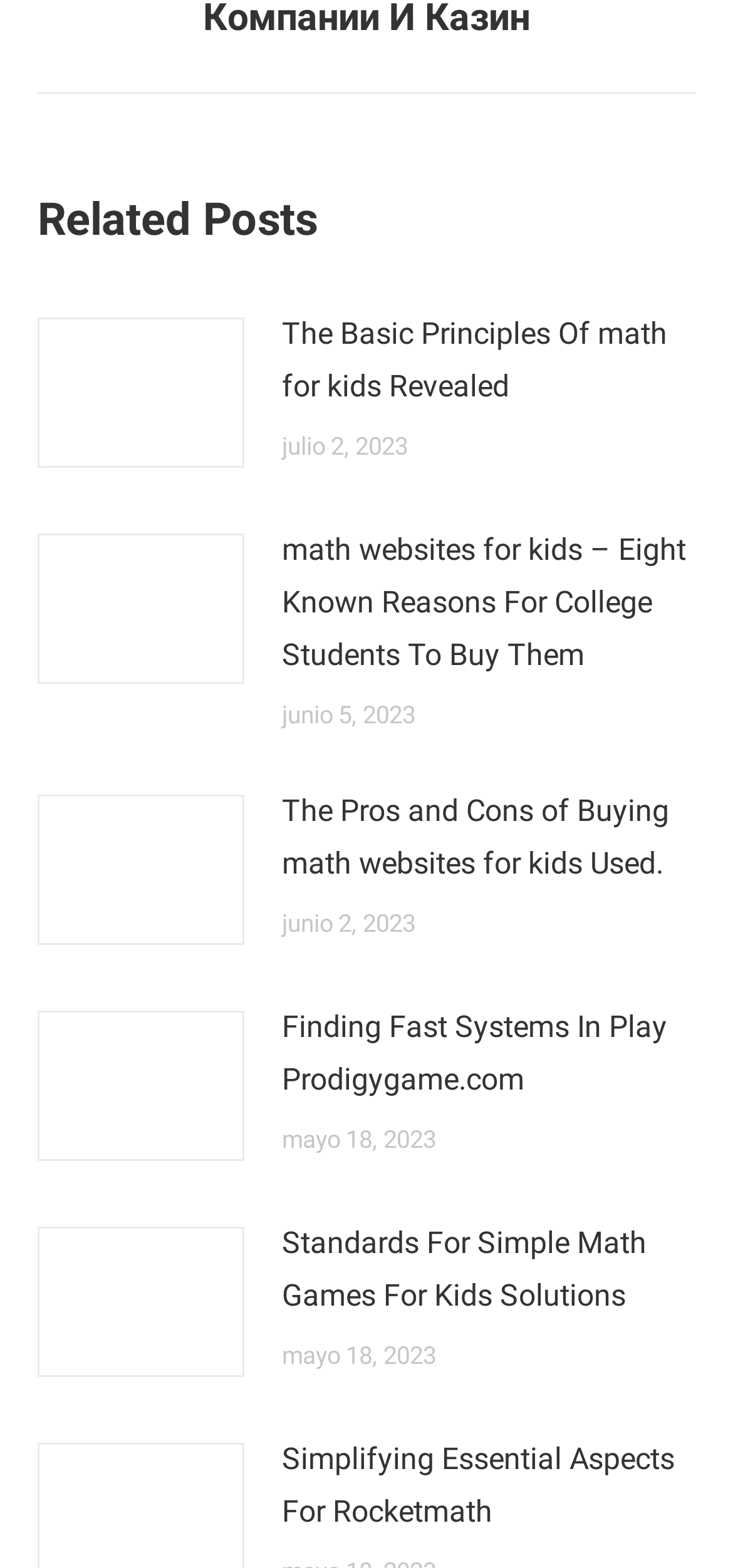How many links are there in the last related post?
Respond with a short answer, either a single word or a phrase, based on the image.

2